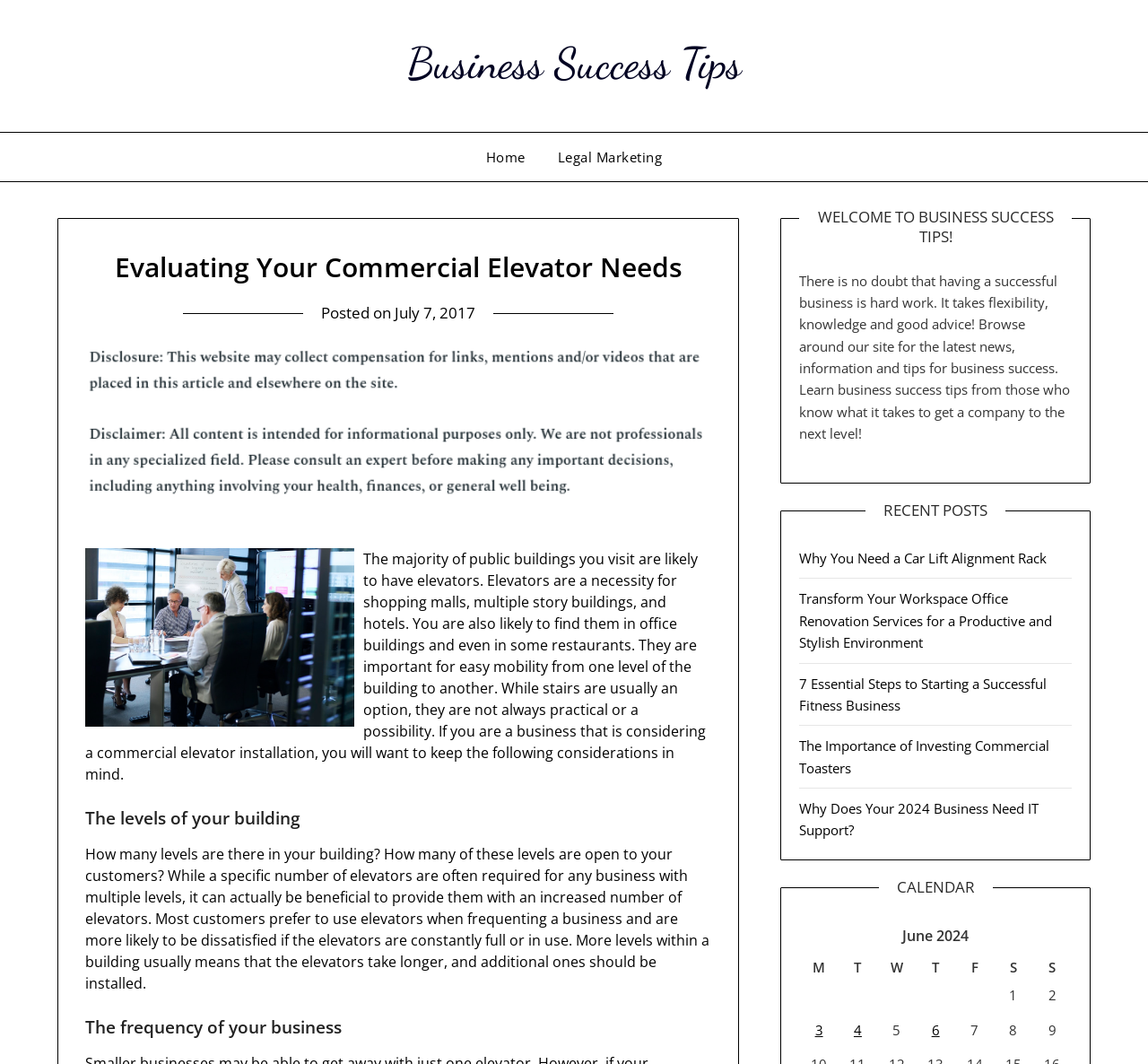Locate the bounding box of the UI element with the following description: "Legal Marketing".

[0.473, 0.125, 0.589, 0.171]